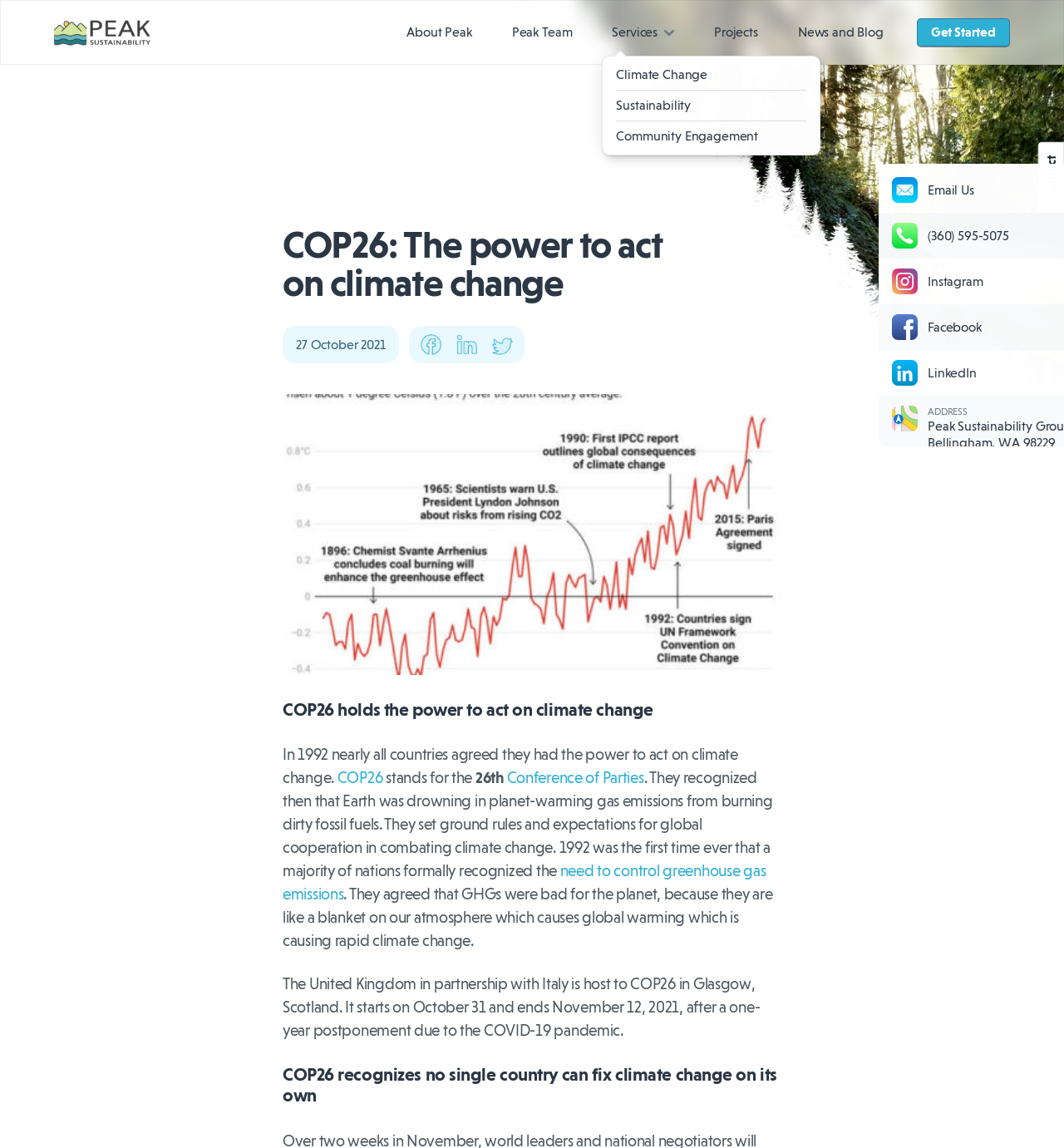From the given element description: "Climate Change", find the bounding box for the UI element. Provide the coordinates as four float numbers between 0 and 1, in the order [left, top, right, bottom].

[0.579, 0.052, 0.758, 0.078]